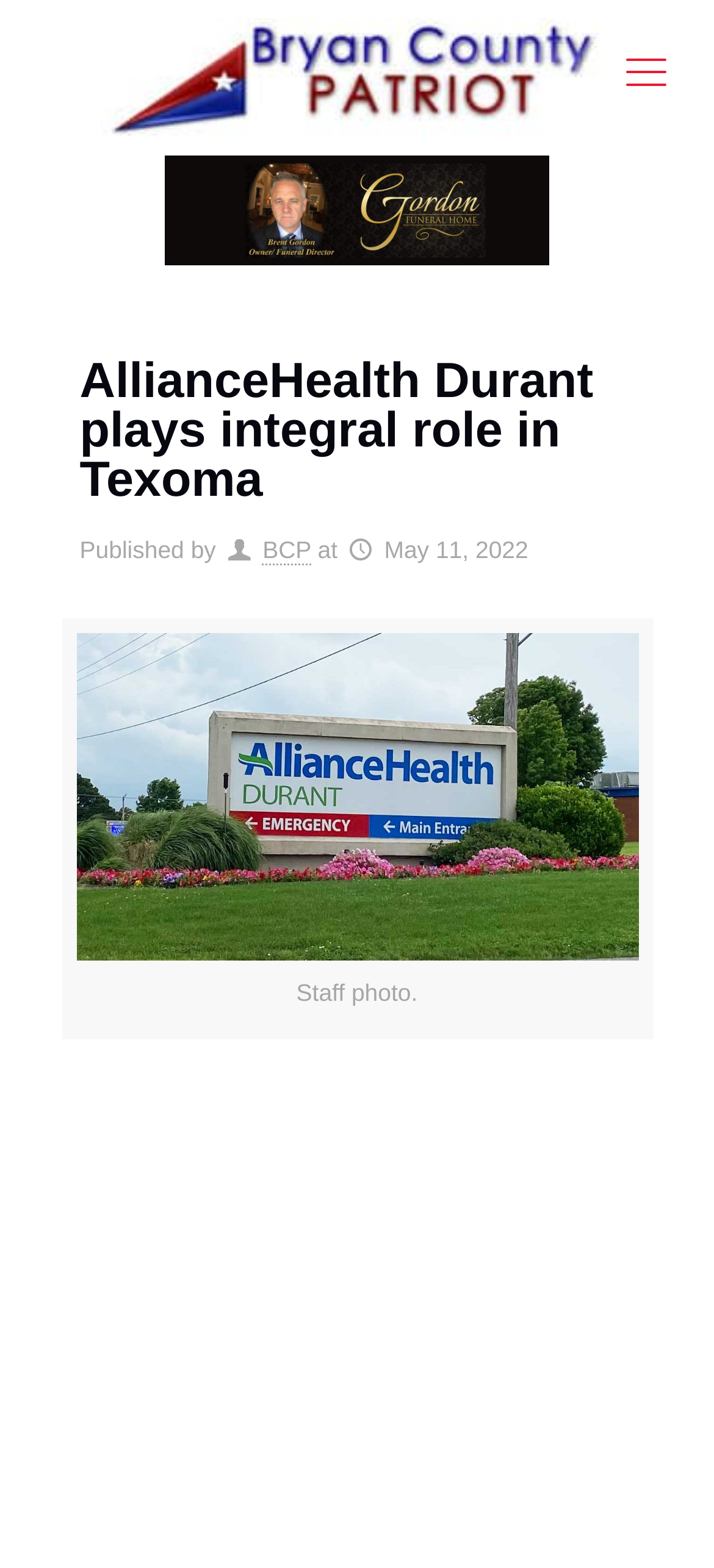Using the format (top-left x, top-left y, bottom-right x, bottom-right y), and given the element description, identify the bounding box coordinates within the screenshot: BCP

[0.368, 0.342, 0.436, 0.361]